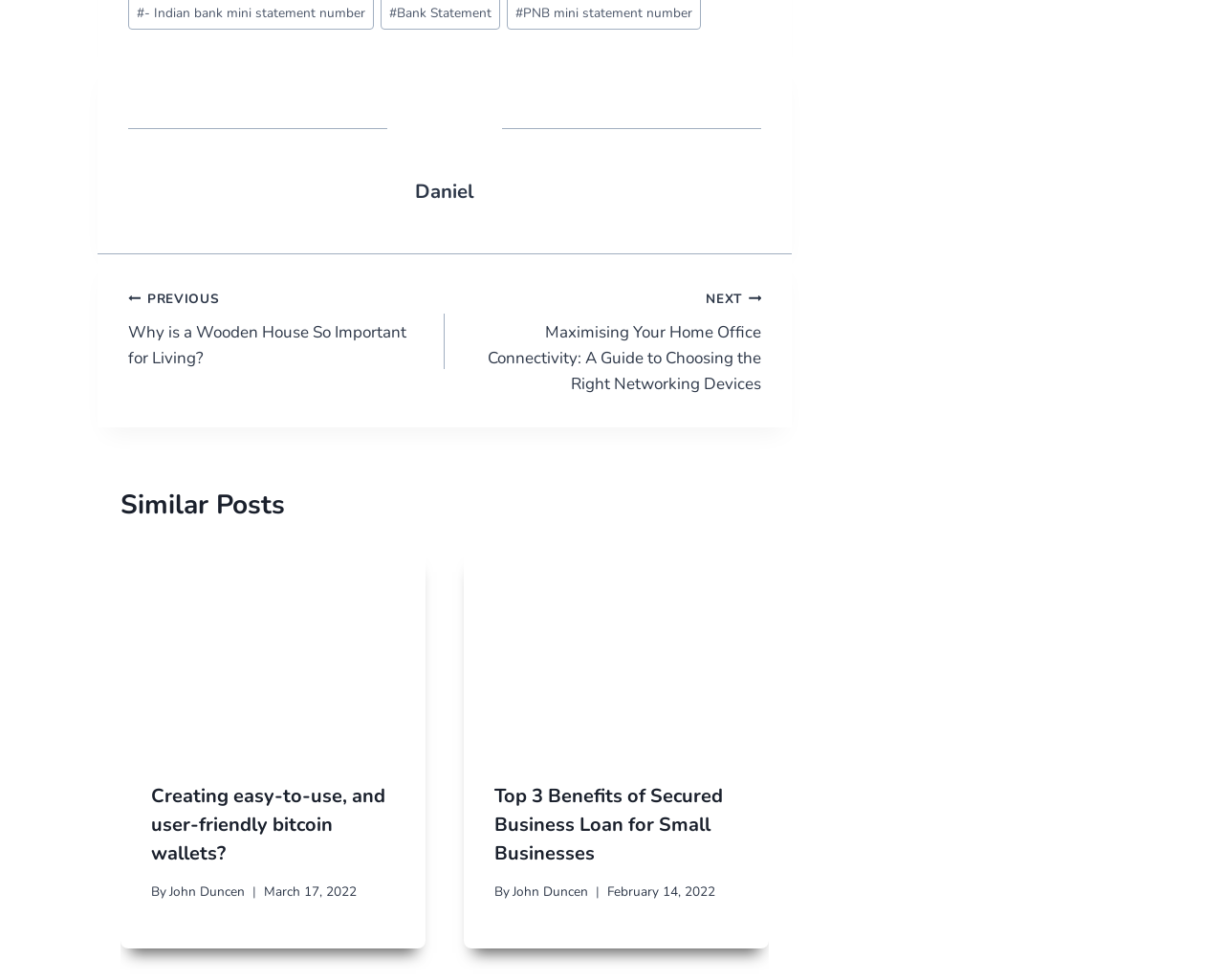Locate the bounding box of the UI element described in the following text: "Daniel".

[0.339, 0.181, 0.387, 0.208]